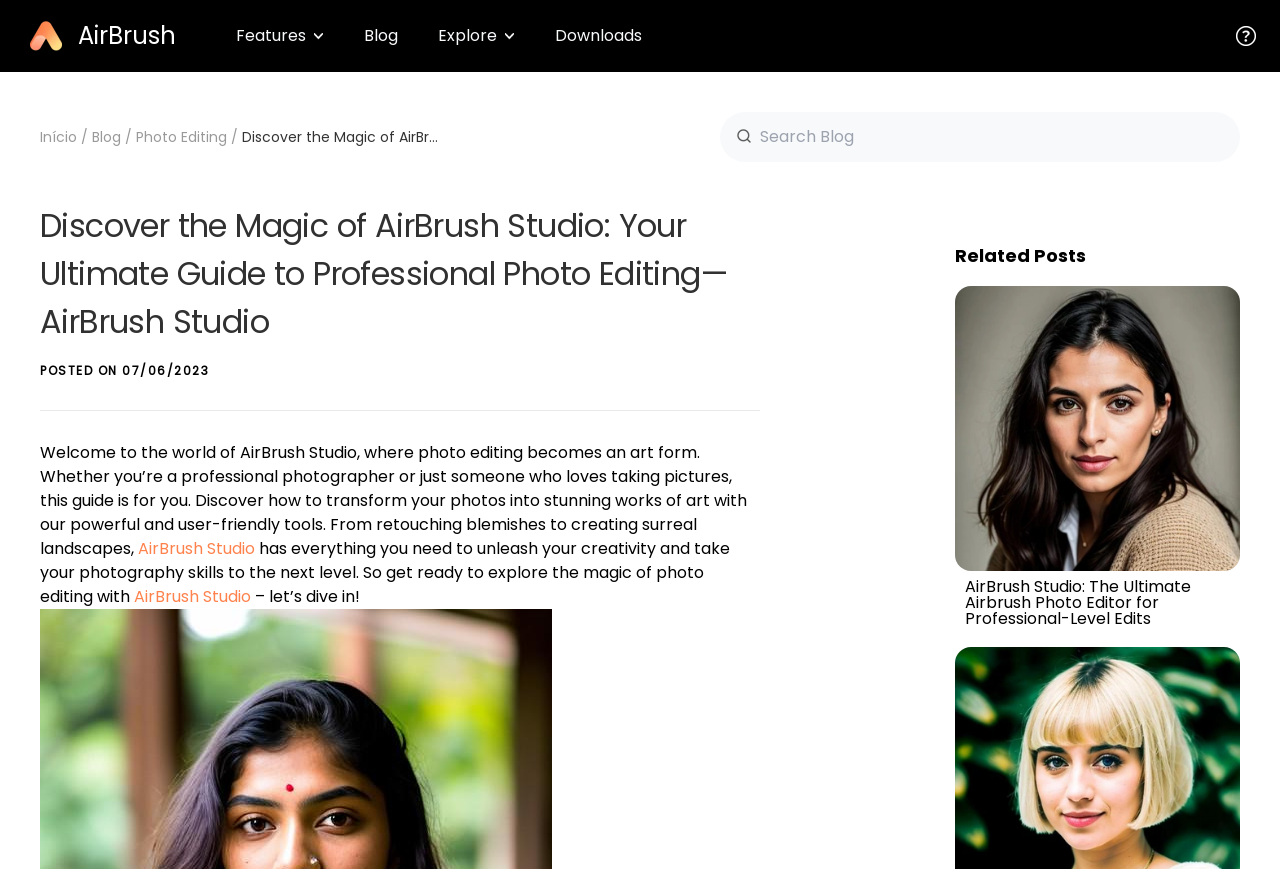Identify the bounding box coordinates of the region I need to click to complete this instruction: "Check the 'Related Posts'".

[0.746, 0.28, 0.848, 0.308]